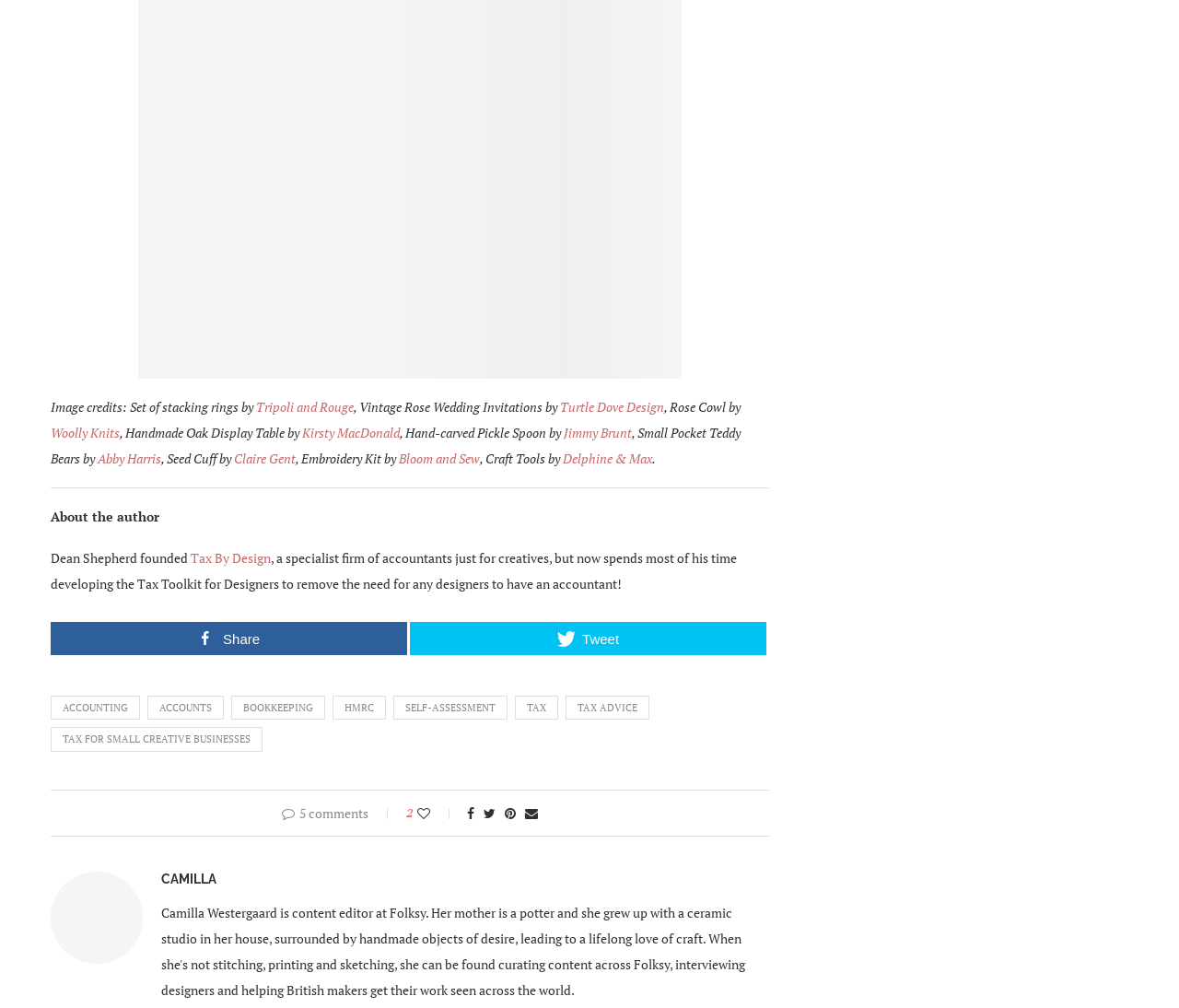Identify the bounding box coordinates of the clickable region necessary to fulfill the following instruction: "Visit the CAMILLA page". The bounding box coordinates should be four float numbers between 0 and 1, i.e., [left, top, right, bottom].

[0.137, 0.864, 0.184, 0.879]